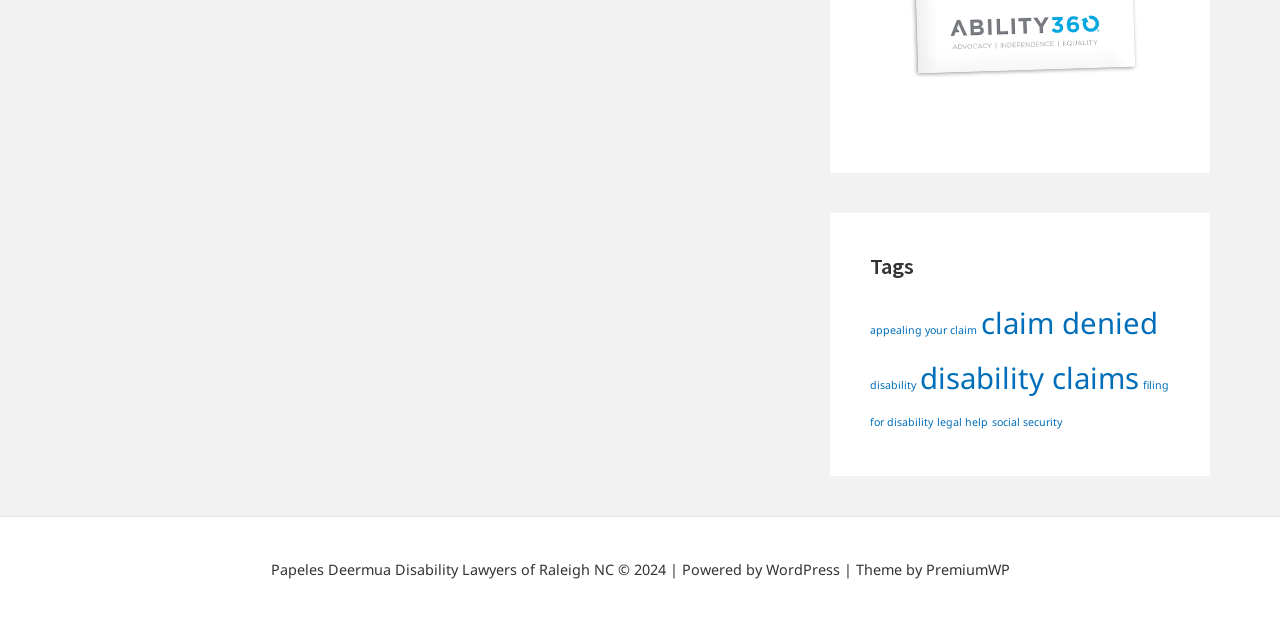Please determine the bounding box coordinates for the element with the description: "PremiumWP".

[0.723, 0.9, 0.789, 0.93]